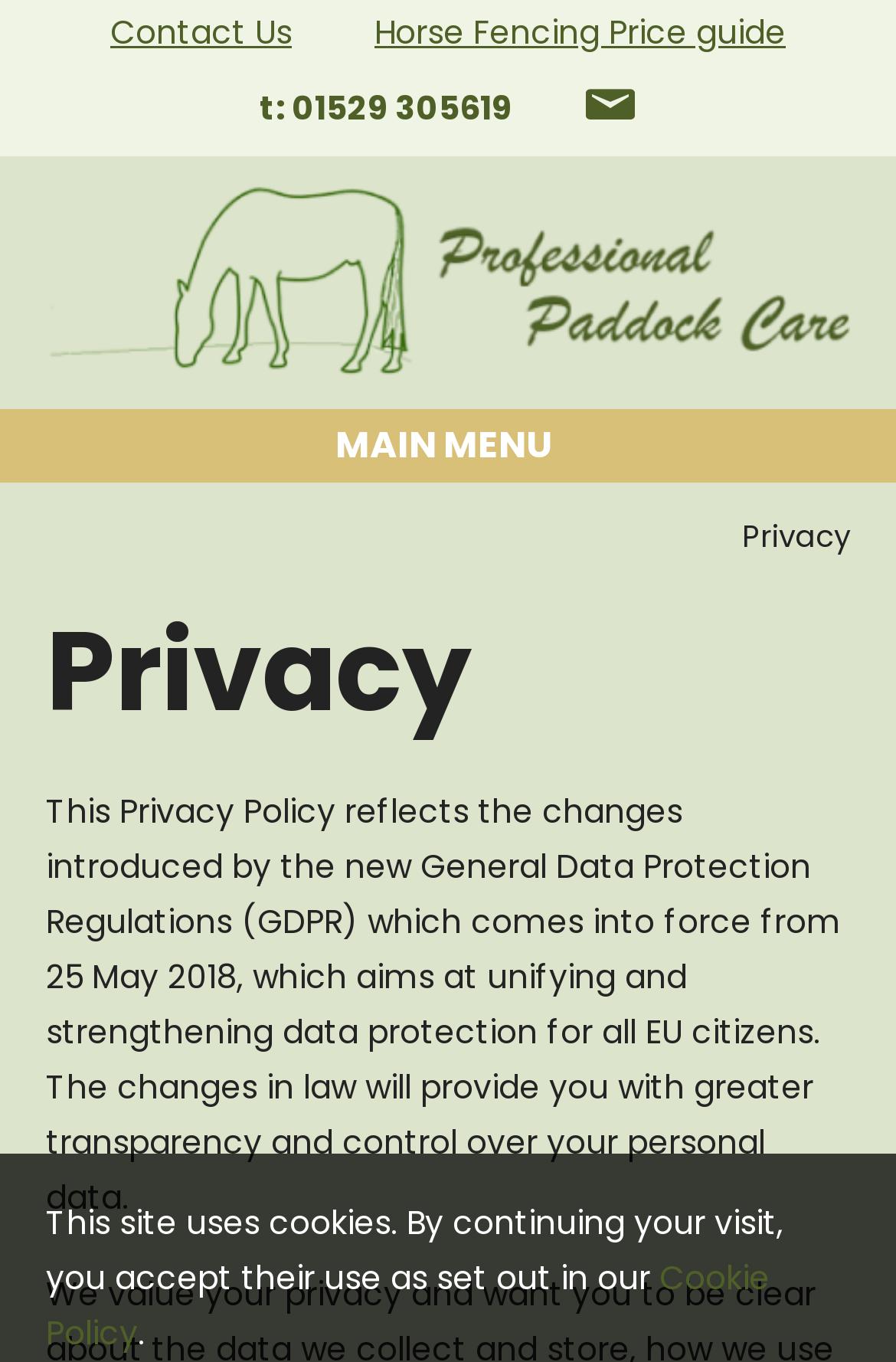Find the bounding box of the web element that fits this description: "Horse Fencing Price guide".

[0.418, 0.007, 0.877, 0.041]